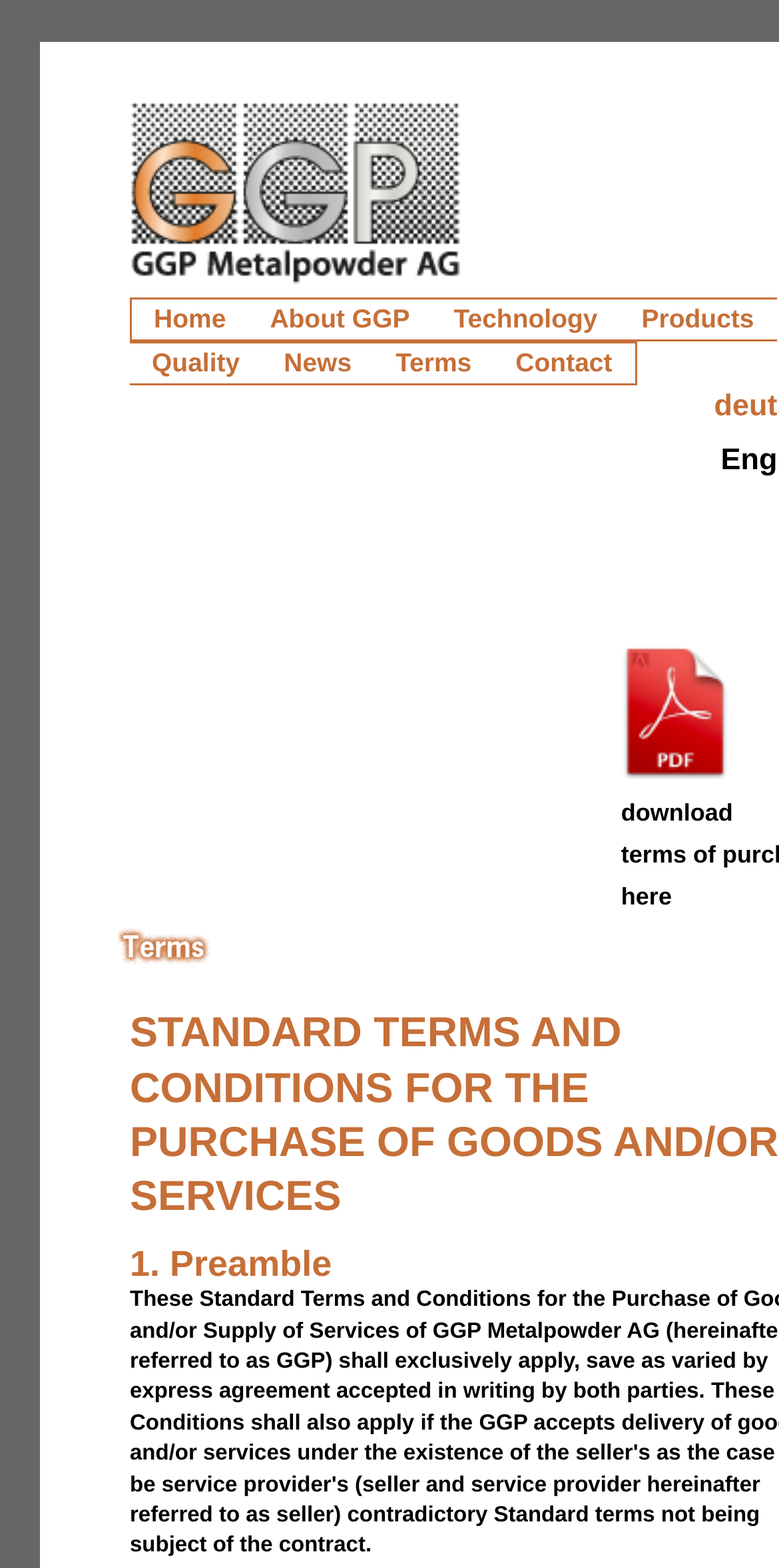Determine the bounding box for the UI element that matches this description: "About GGP".

[0.318, 0.19, 0.554, 0.218]